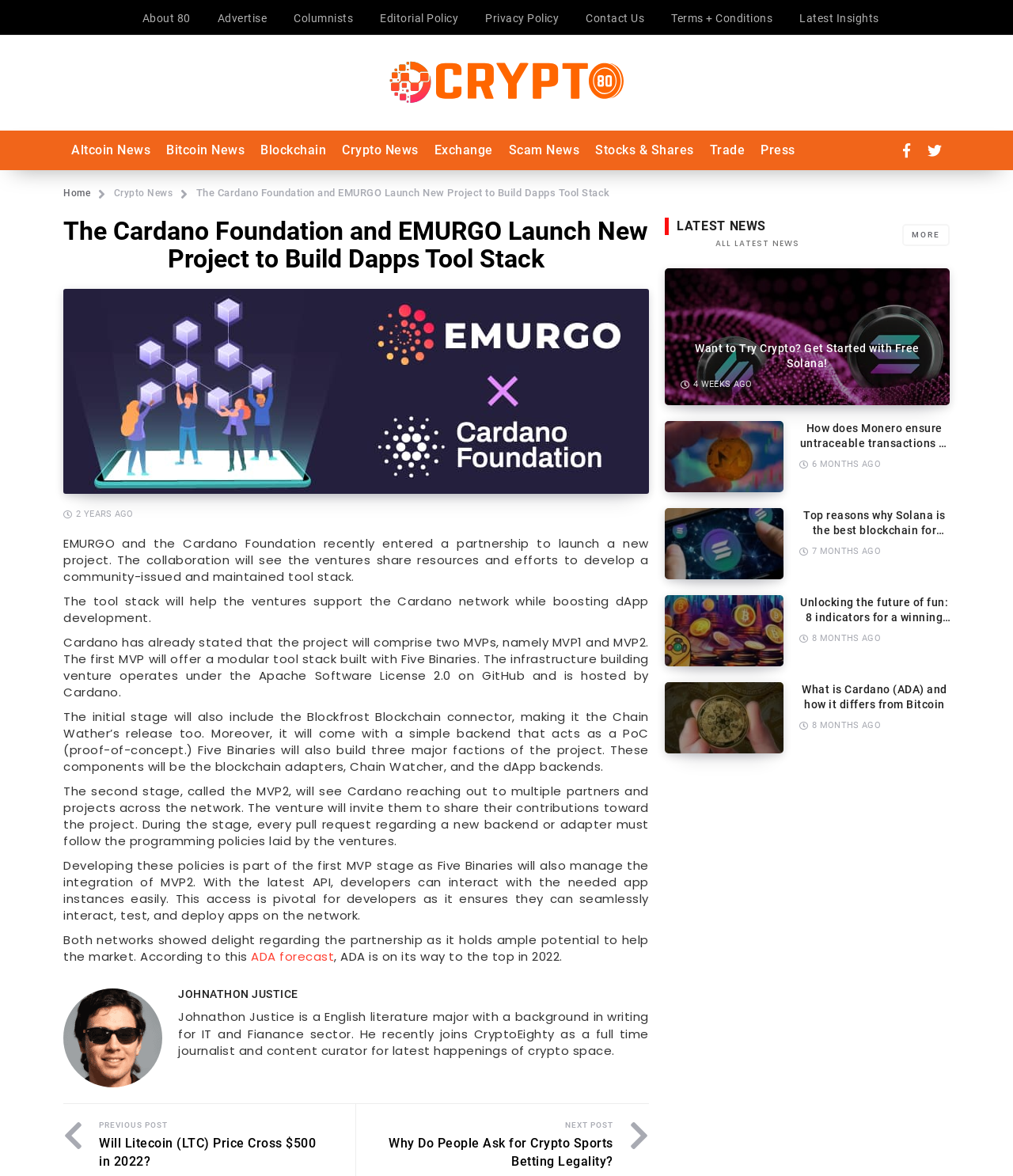Find the bounding box coordinates for the area that should be clicked to accomplish the instruction: "Read the popular post 'News from Entertainment Industry'".

None